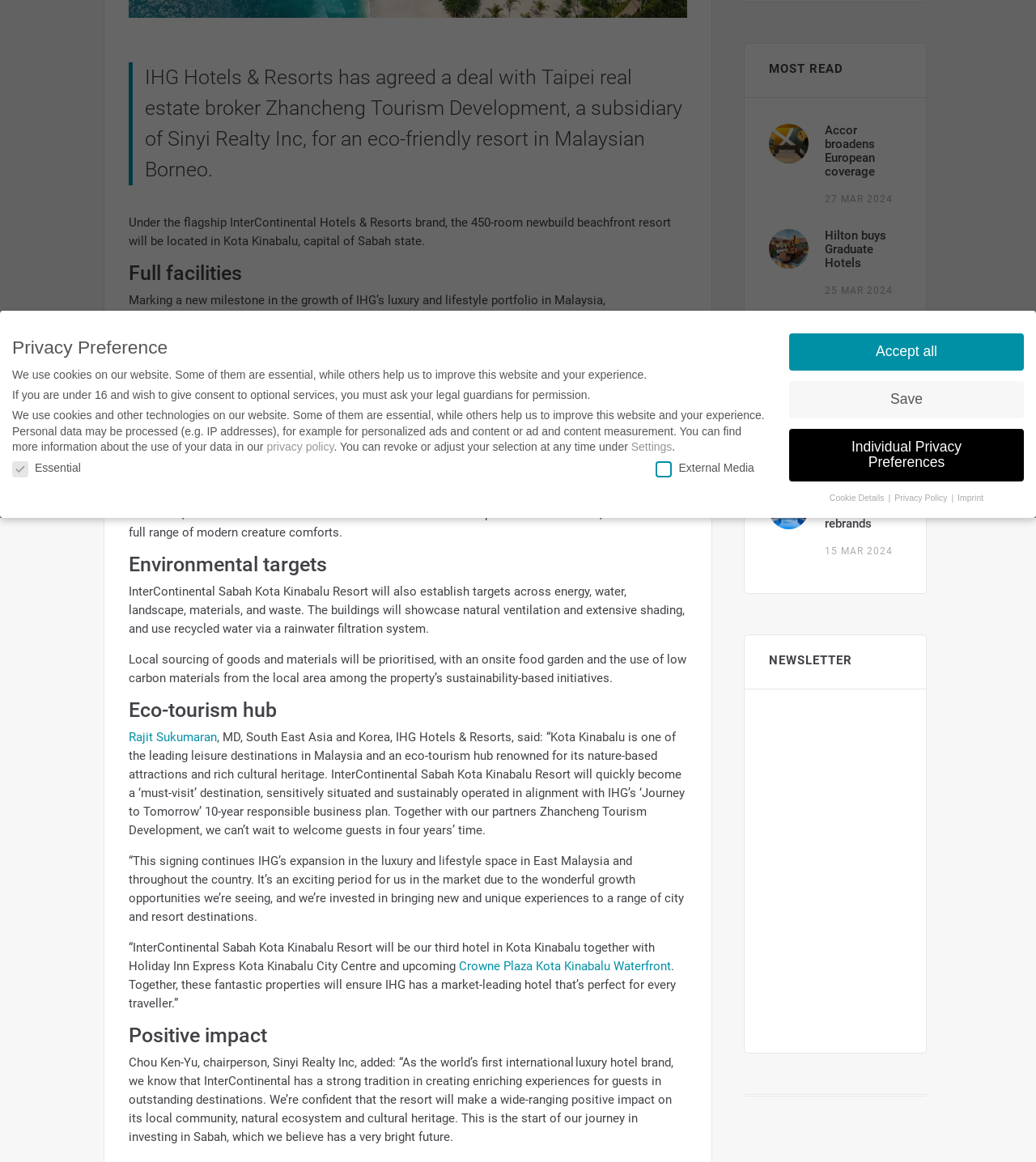Locate the UI element described by Save and provide its bounding box coordinates. Use the format (top-left x, top-left y, bottom-right x, bottom-right y) with all values as floating point numbers between 0 and 1.

[0.762, 0.328, 0.988, 0.36]